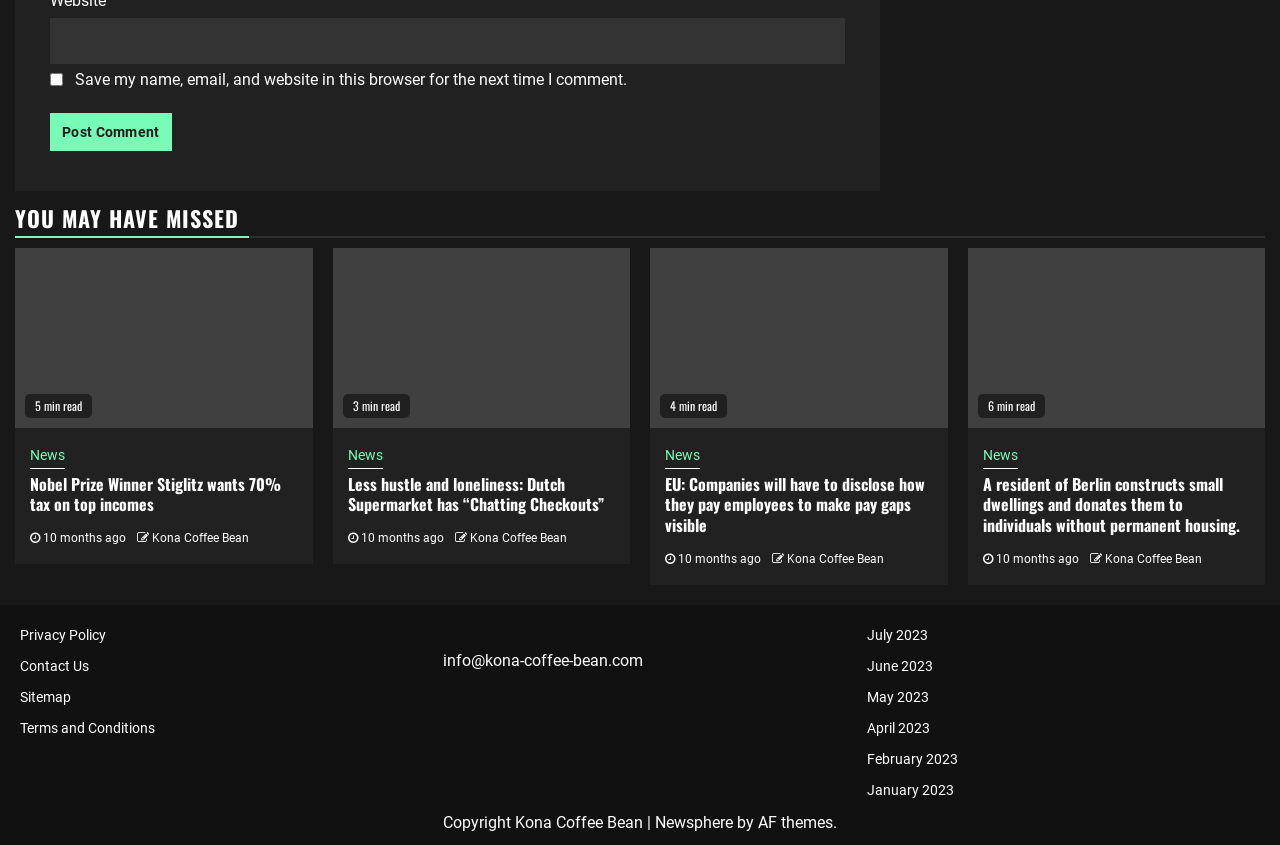What is the email address of the website?
From the screenshot, provide a brief answer in one word or phrase.

info@kona-coffee-bean.com